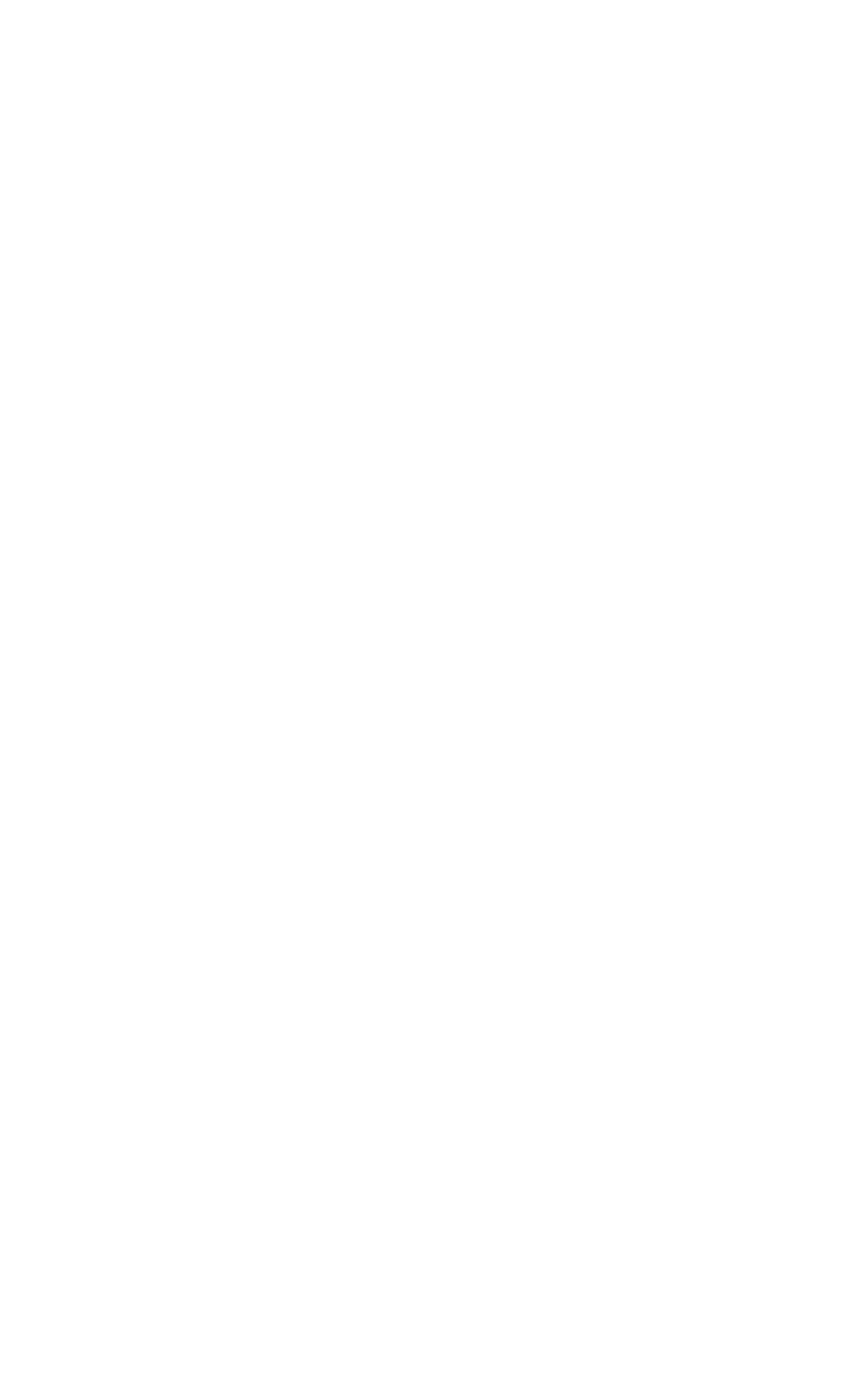Answer the following query with a single word or phrase:
How many years of experience does the facility have?

Over 40 years